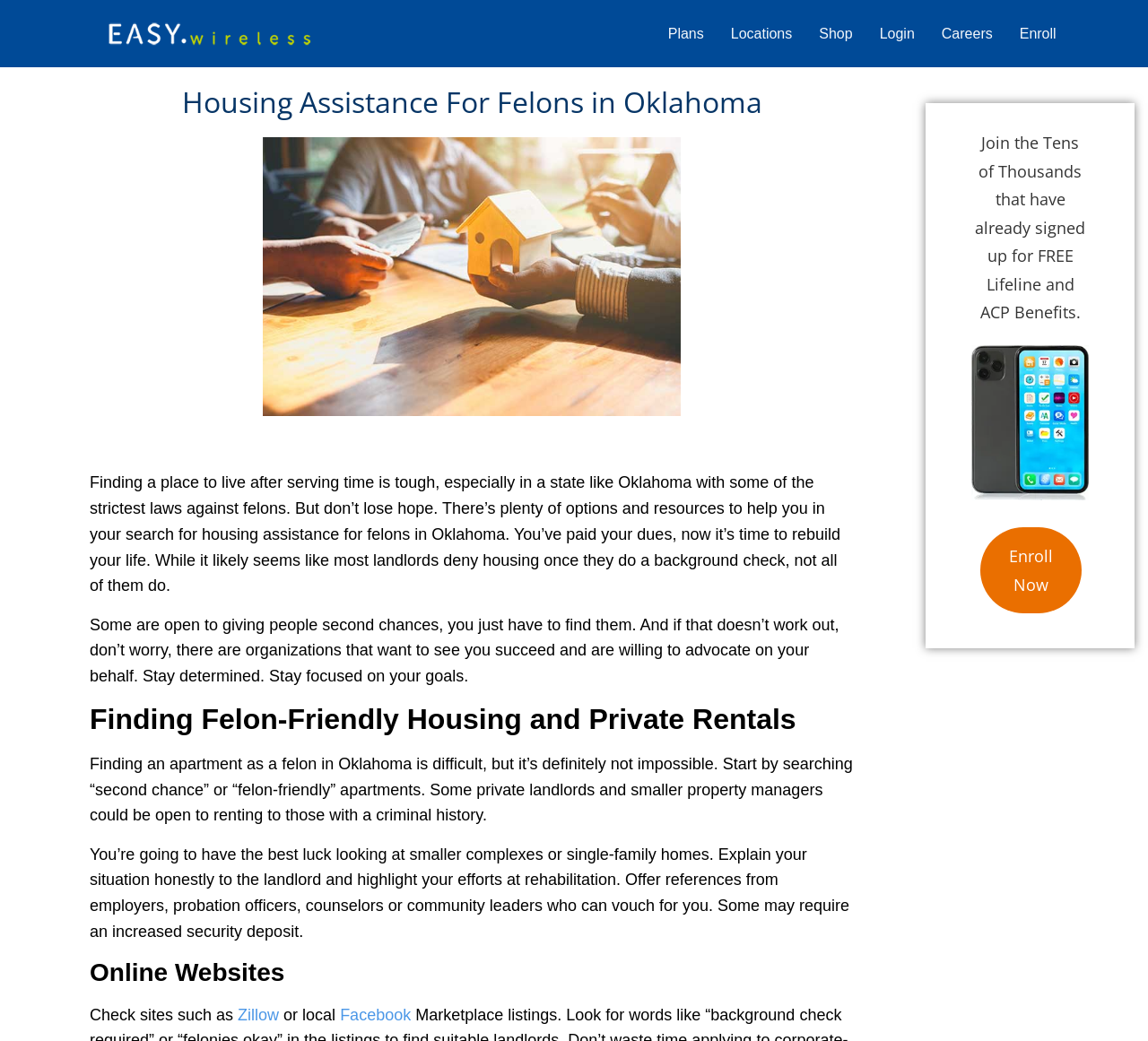Identify the bounding box coordinates of the clickable section necessary to follow the following instruction: "Click on the 'Zillow' link". The coordinates should be presented as four float numbers from 0 to 1, i.e., [left, top, right, bottom].

[0.207, 0.966, 0.243, 0.983]